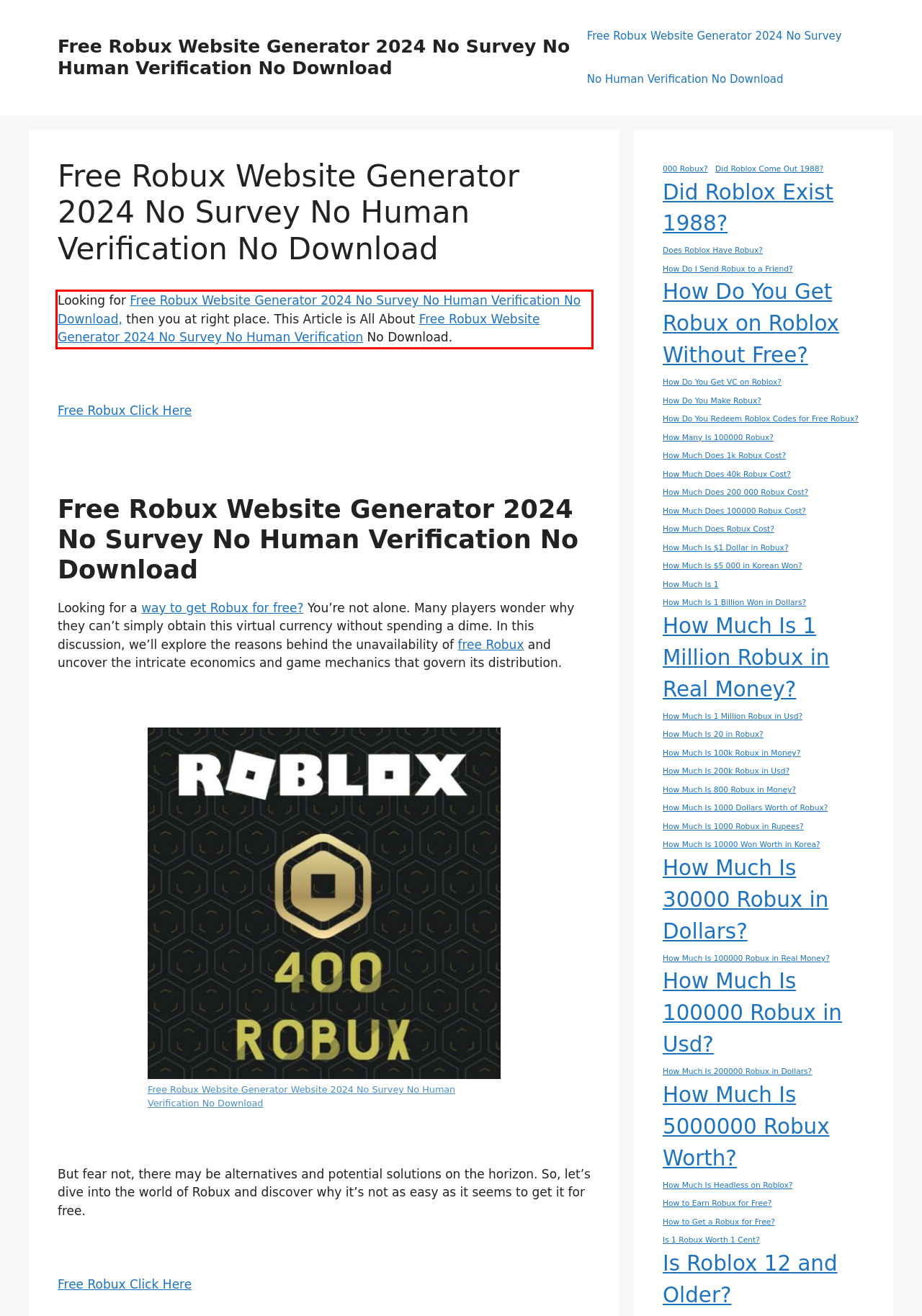From the screenshot of the webpage, locate the red bounding box and extract the text contained within that area.

Looking for Free Robux Website Generator 2024 No Survey No Human Verification No Download, then you at right place. This Article is All About Free Robux Website Generator 2024 No Survey No Human Verification No Download.